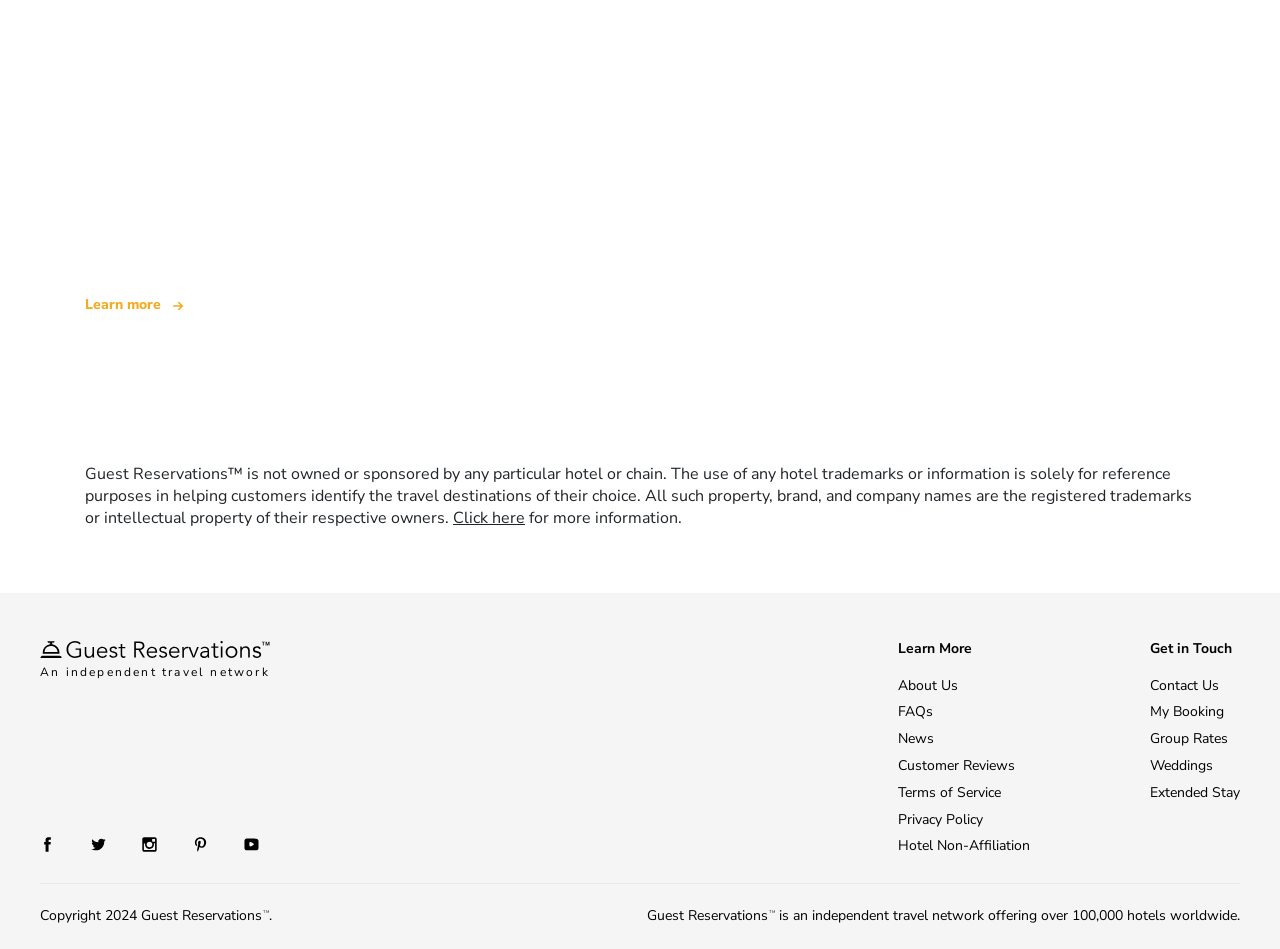Find the bounding box coordinates for the HTML element described as: "Hotel Non-Affiliation". The coordinates should consist of four float values between 0 and 1, i.e., [left, top, right, bottom].

[0.702, 0.881, 0.805, 0.901]